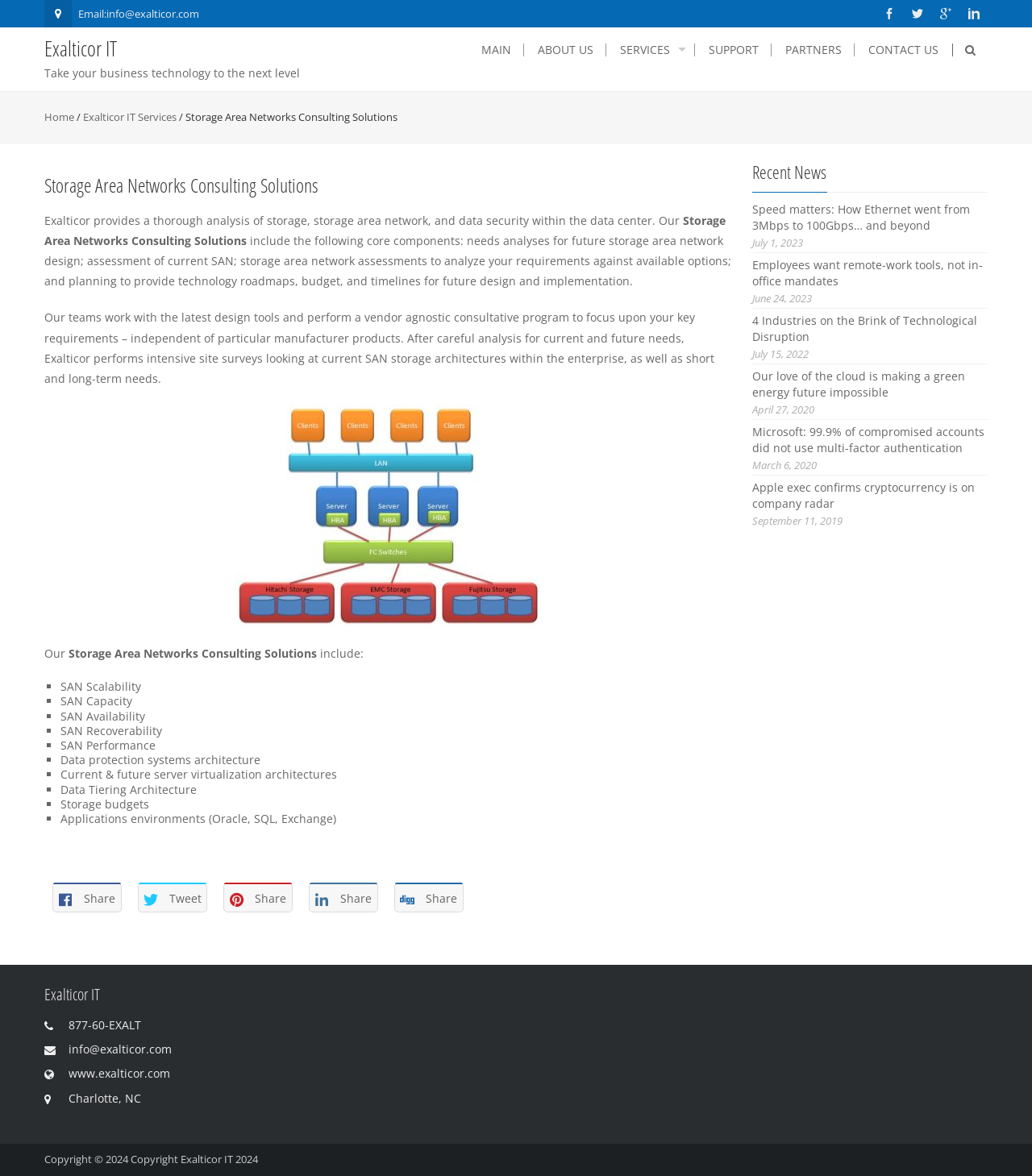Use one word or a short phrase to answer the question provided: 
What is the main topic of the article?

Storage Area Networks Consulting Solutions